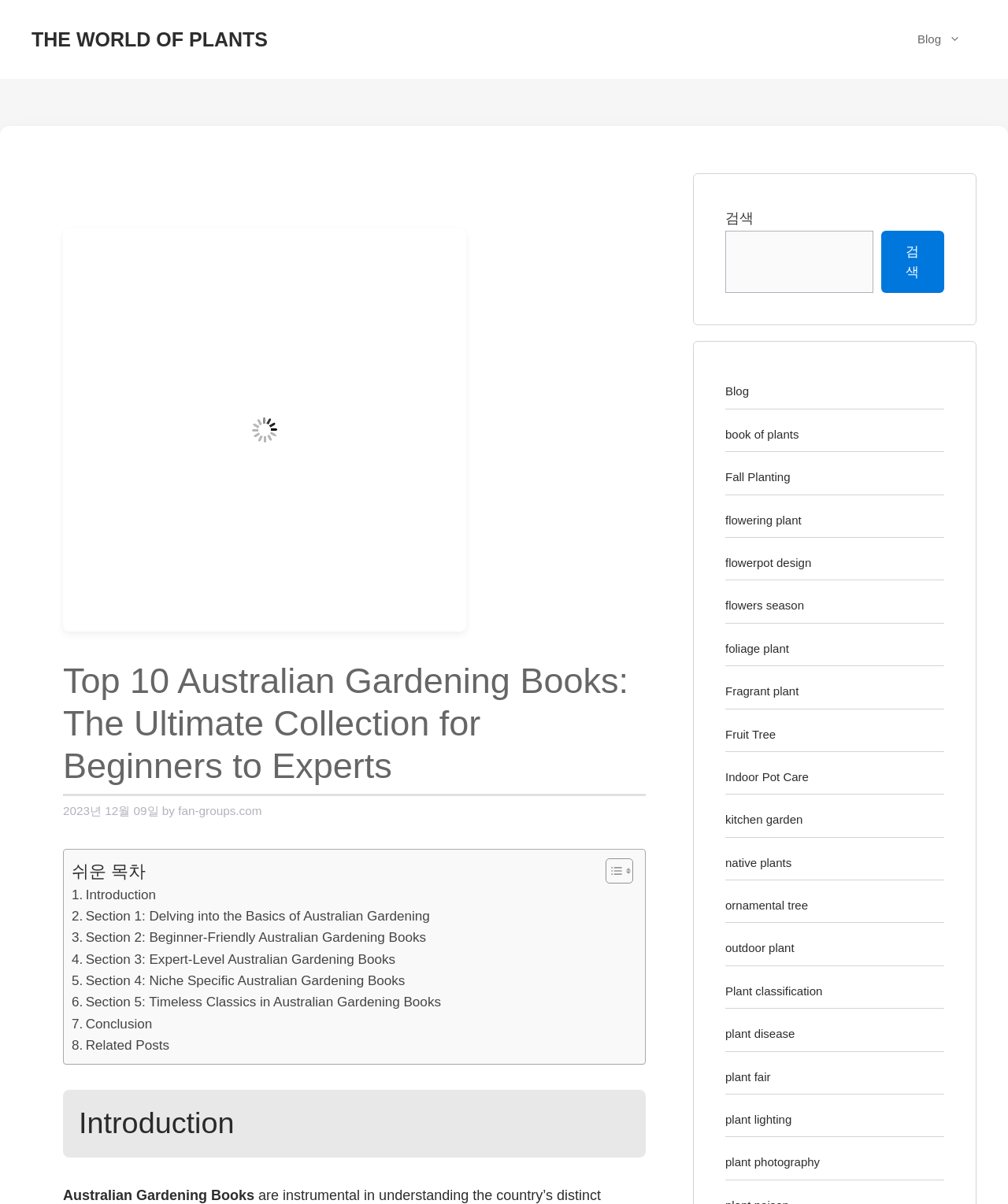Identify the bounding box coordinates of the clickable section necessary to follow the following instruction: "Search for something". The coordinates should be presented as four float numbers from 0 to 1, i.e., [left, top, right, bottom].

[0.72, 0.192, 0.866, 0.244]